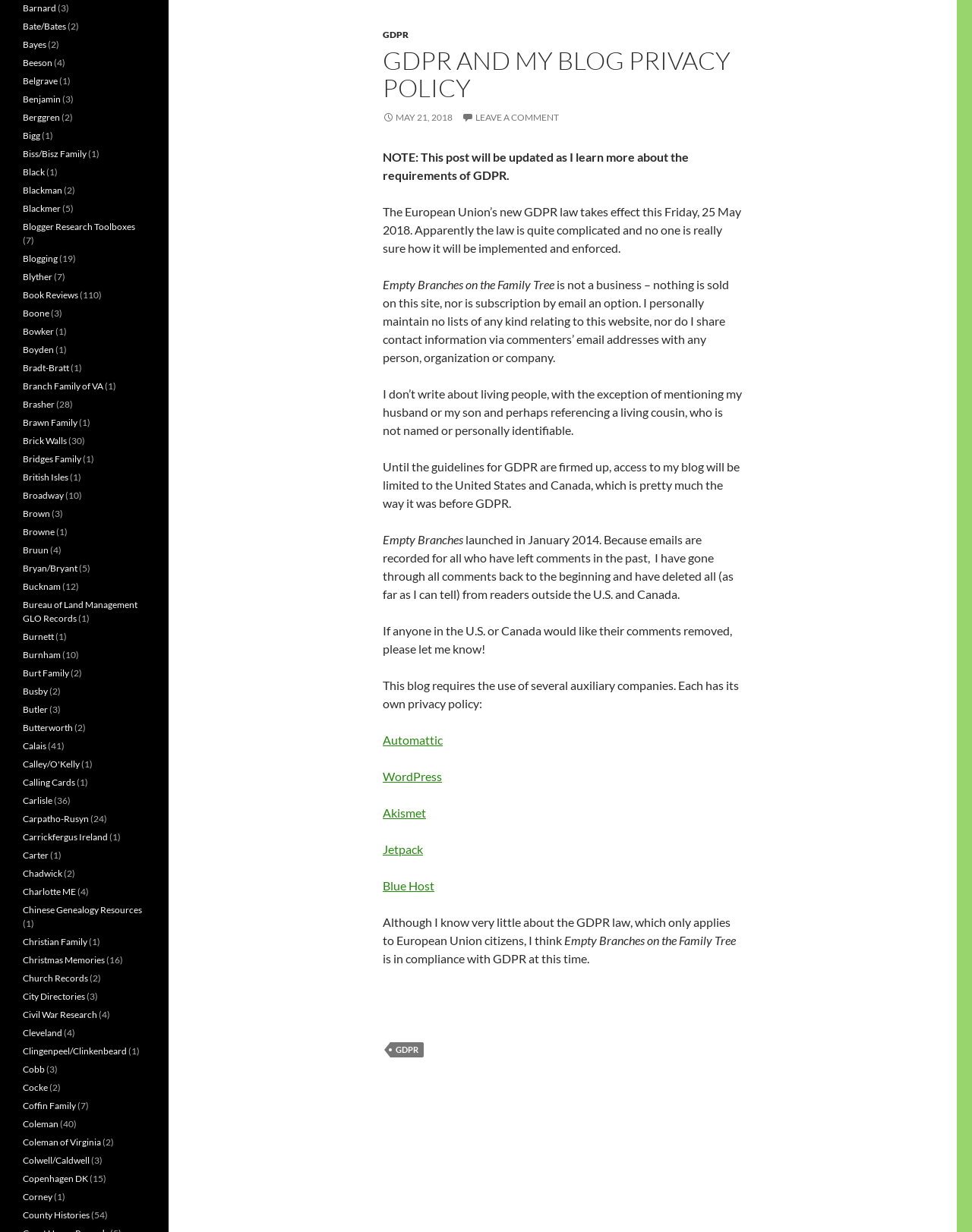Provide the bounding box coordinates of the UI element that matches the description: "Branch Family of VA".

[0.023, 0.309, 0.106, 0.318]